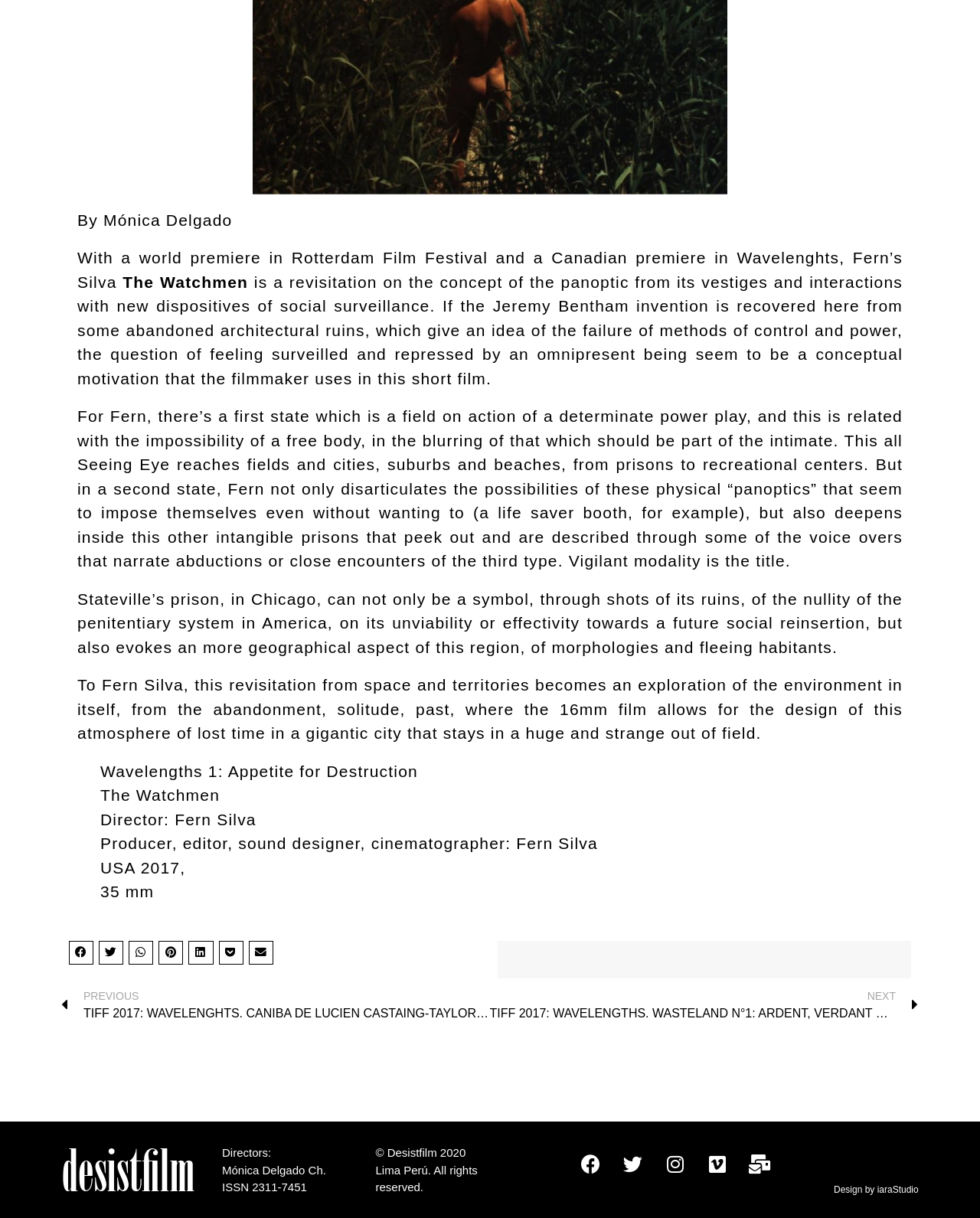Give the bounding box coordinates for this UI element: "aria-label="Share on email"". The coordinates should be four float numbers between 0 and 1, arranged as [left, top, right, bottom].

[0.254, 0.772, 0.279, 0.792]